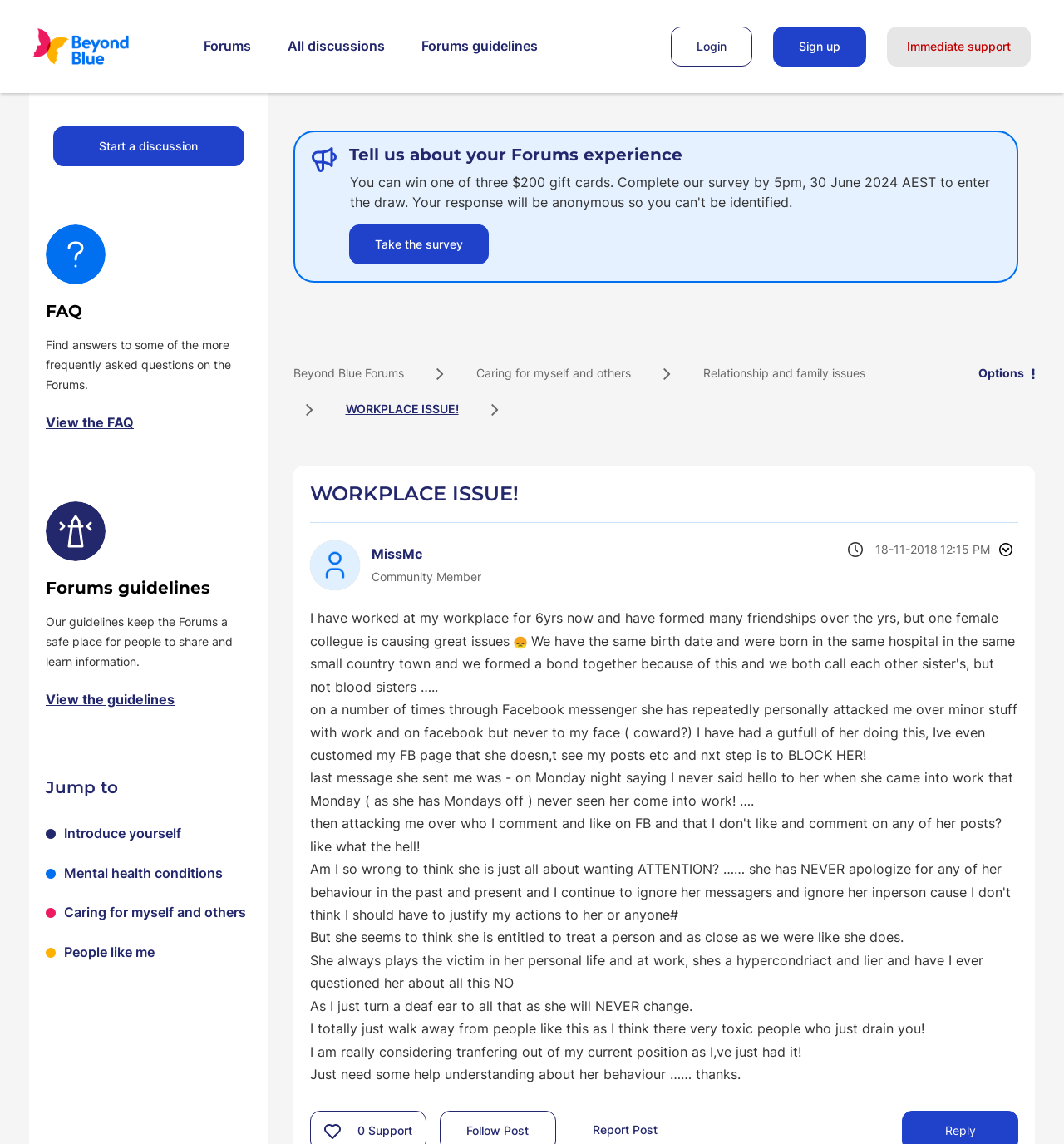Find the bounding box coordinates for the element described here: "View the FAQ".

[0.043, 0.362, 0.126, 0.377]